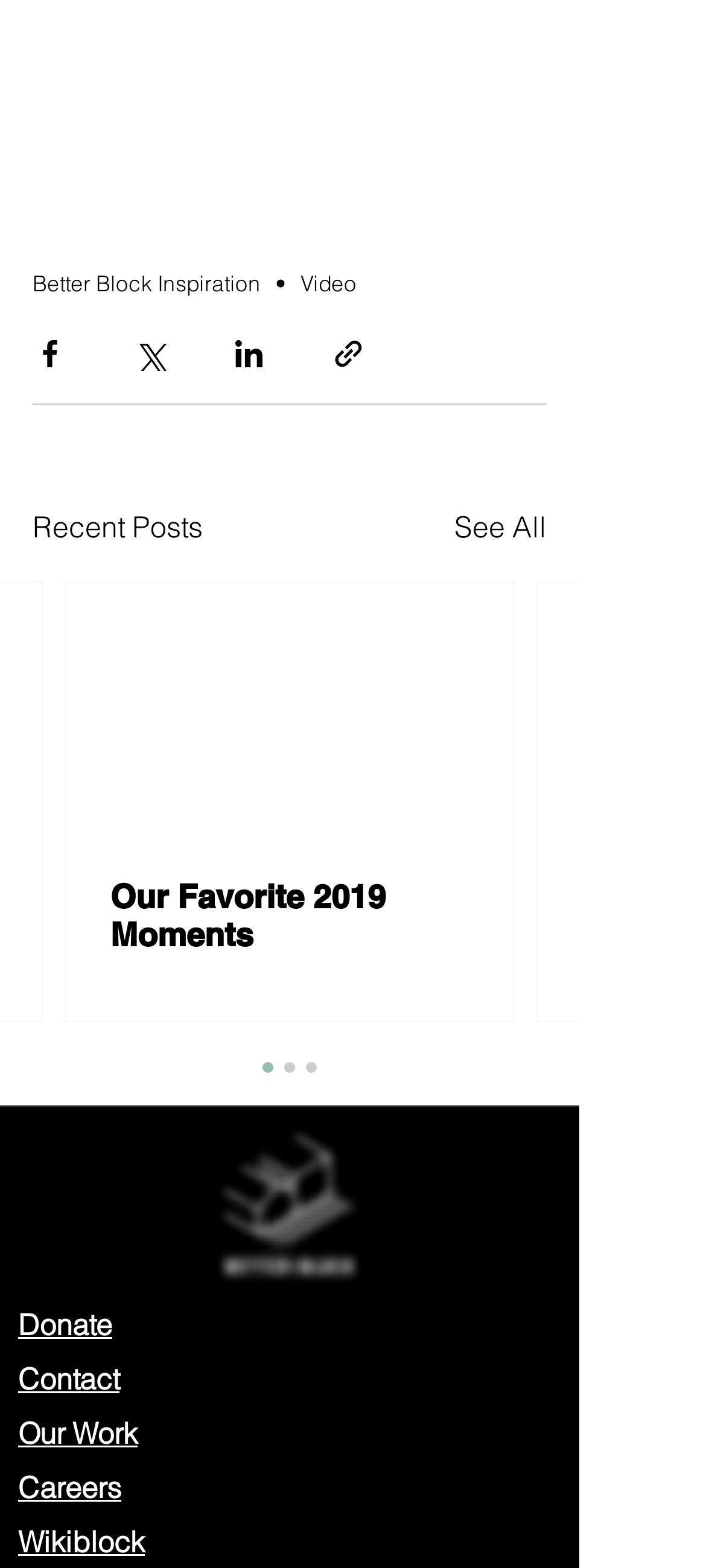Show me the bounding box coordinates of the clickable region to achieve the task as per the instruction: "Share via Facebook".

[0.046, 0.215, 0.095, 0.237]